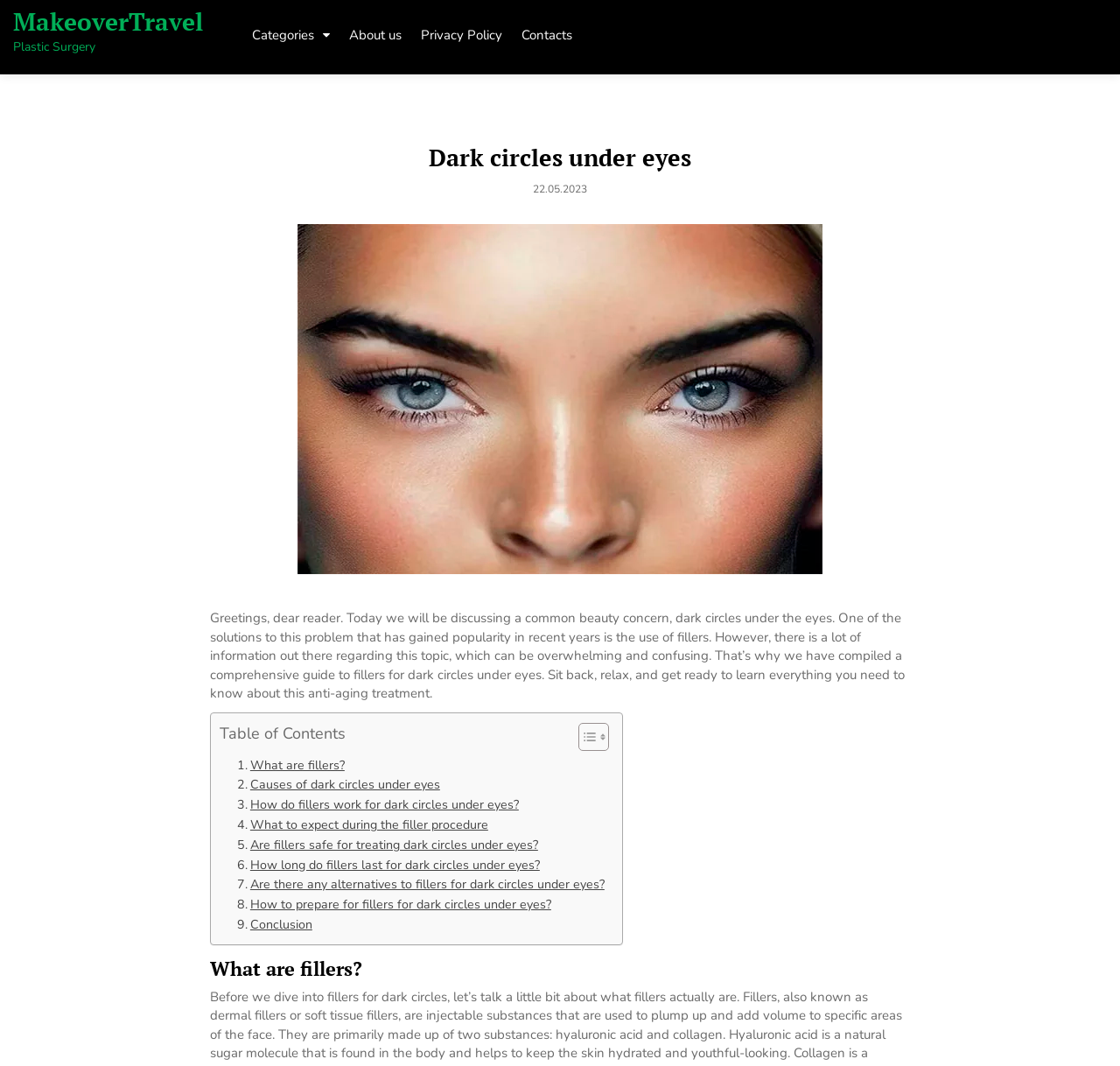Can you find the bounding box coordinates for the element to click on to achieve the instruction: "View the 'Table of Contents'"?

[0.196, 0.678, 0.309, 0.697]